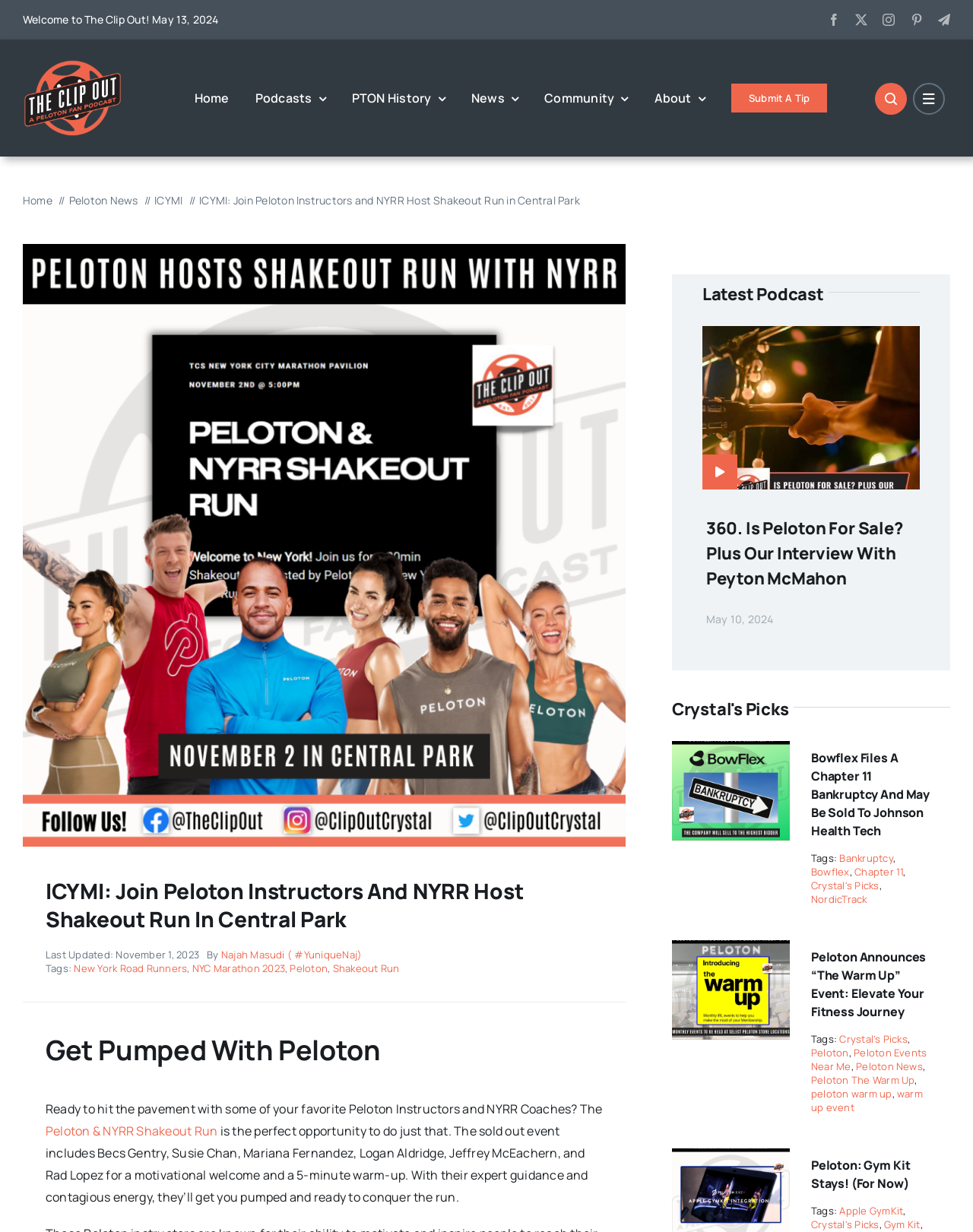Predict the bounding box coordinates of the area that should be clicked to accomplish the following instruction: "Learn more about the Peloton: Gym Kit Stays! (For Now) article". The bounding box coordinates should consist of four float numbers between 0 and 1, i.e., [left, top, right, bottom].

[0.834, 0.938, 0.962, 0.968]